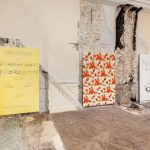What is the material of the walls in the exhibition space?
Provide a one-word or short-phrase answer based on the image.

Textured